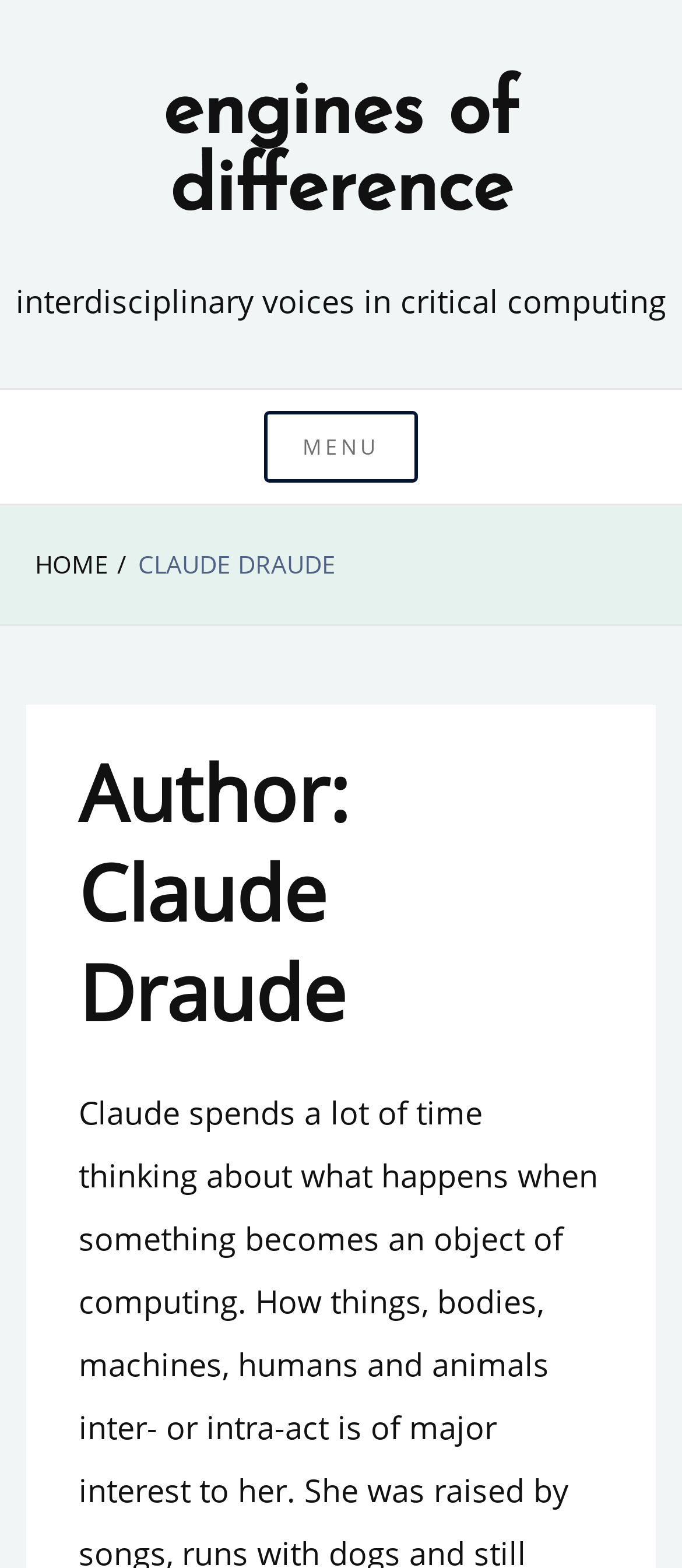Please answer the following question using a single word or phrase: 
What is the name of the author?

Claude Draude